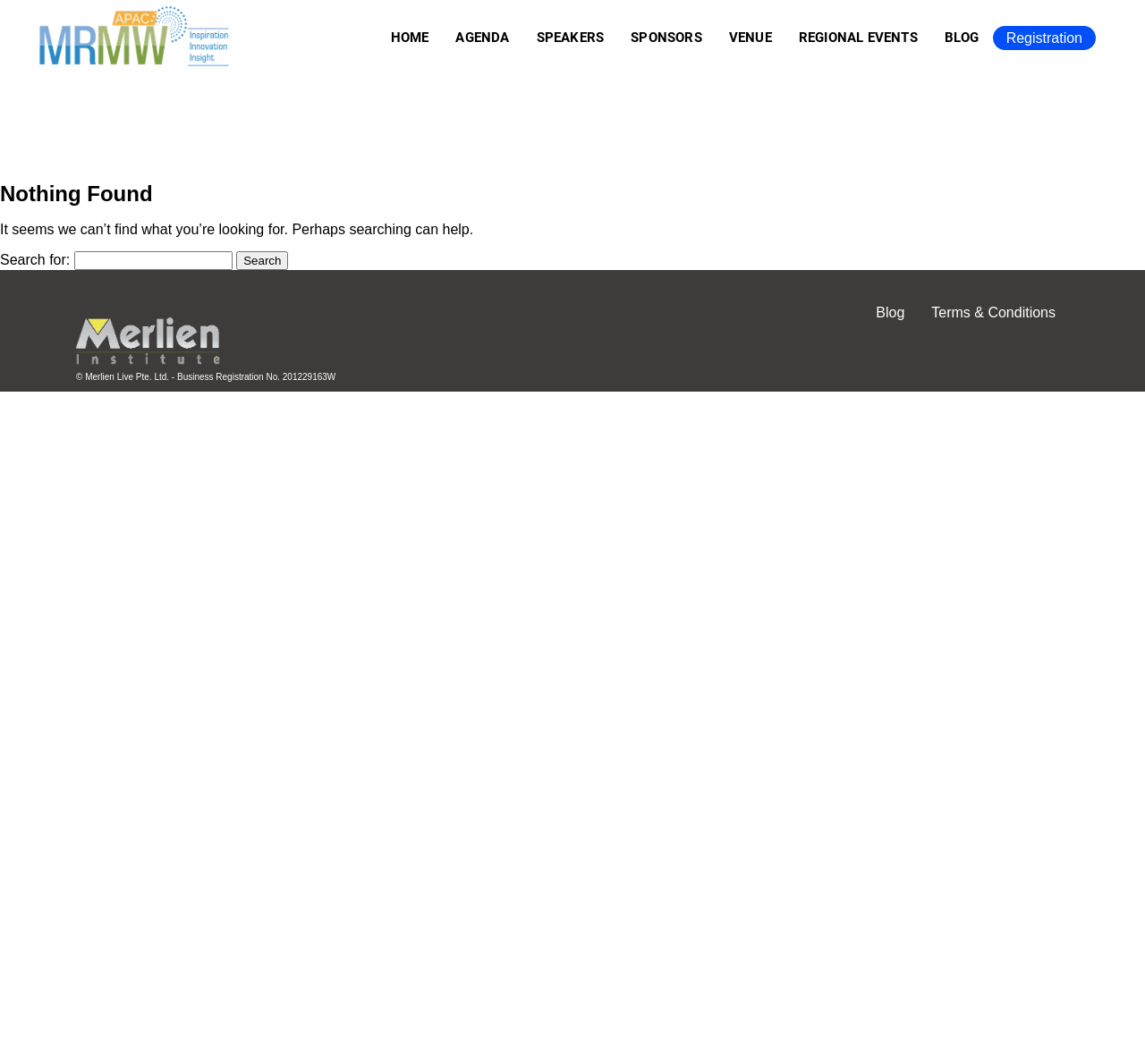Specify the bounding box coordinates of the area to click in order to execute this command: 'search for something'. The coordinates should consist of four float numbers ranging from 0 to 1, and should be formatted as [left, top, right, bottom].

[0.065, 0.236, 0.203, 0.254]